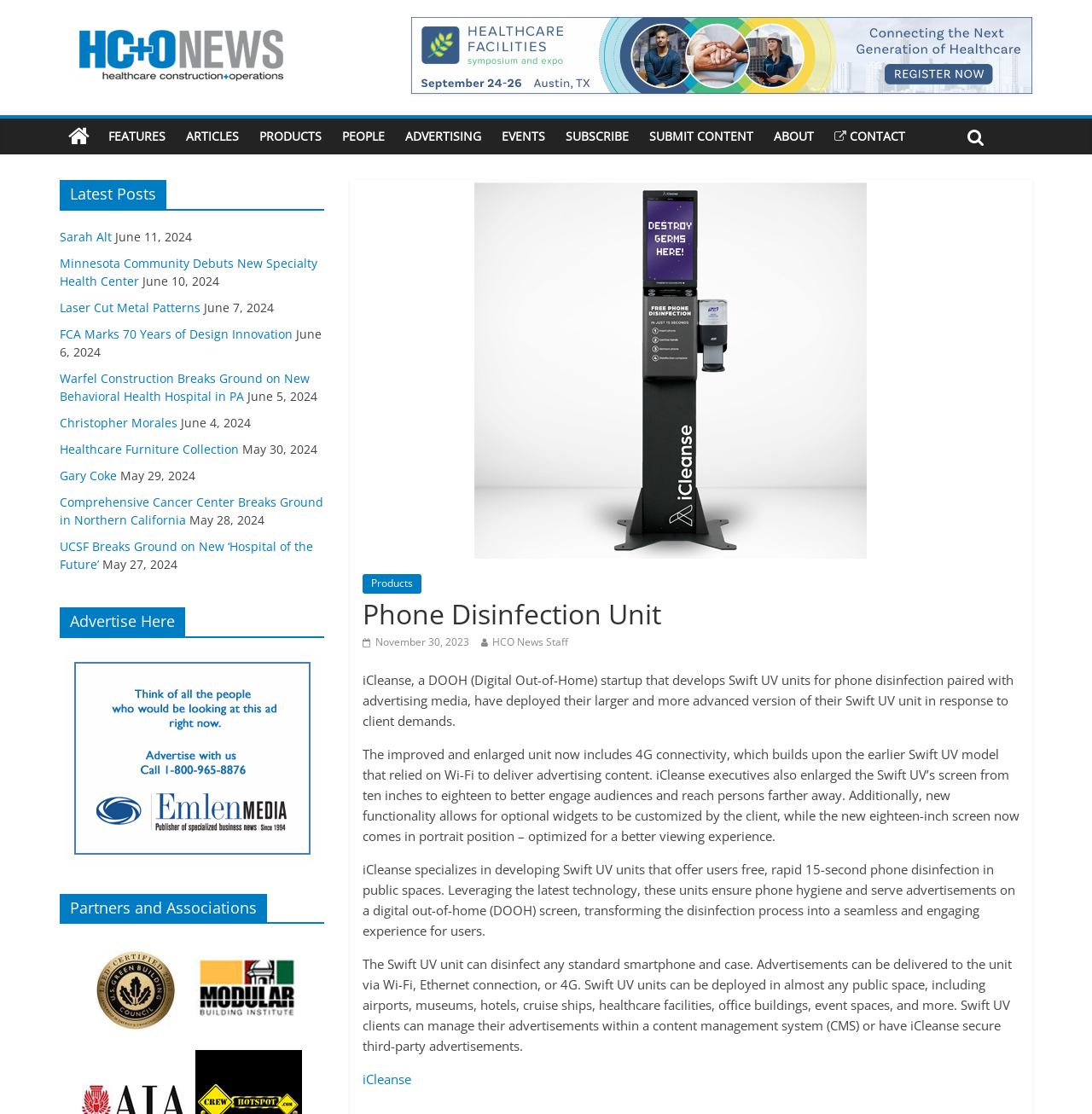Could you specify the bounding box coordinates for the clickable section to complete the following instruction: "Advertise on the website"?

[0.055, 0.584, 0.297, 0.775]